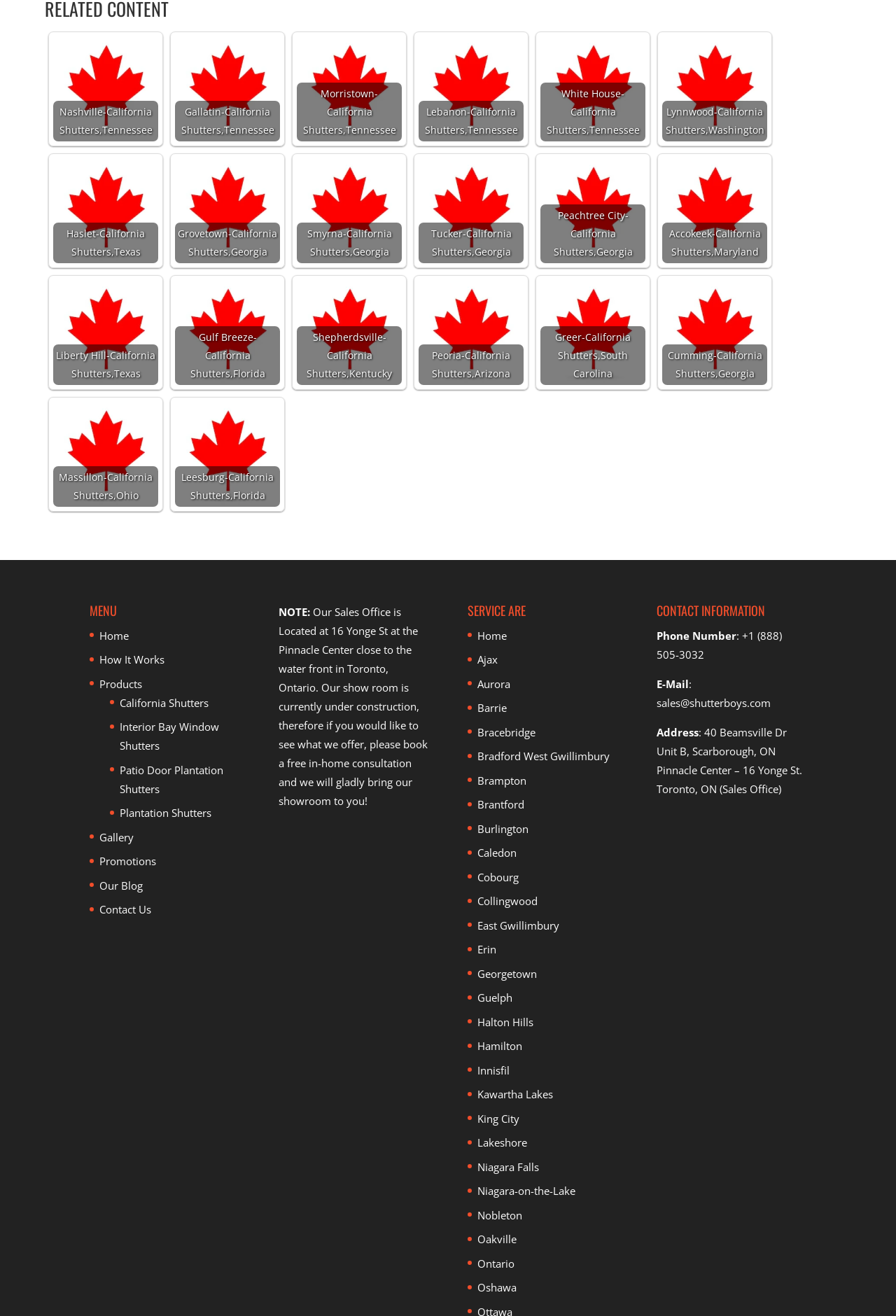Given the description Interior Bay Window Shutters, predict the bounding box coordinates of the UI element. Ensure the coordinates are in the format (top-left x, top-left y, bottom-right x, bottom-right y) and all values are between 0 and 1.

[0.134, 0.547, 0.245, 0.572]